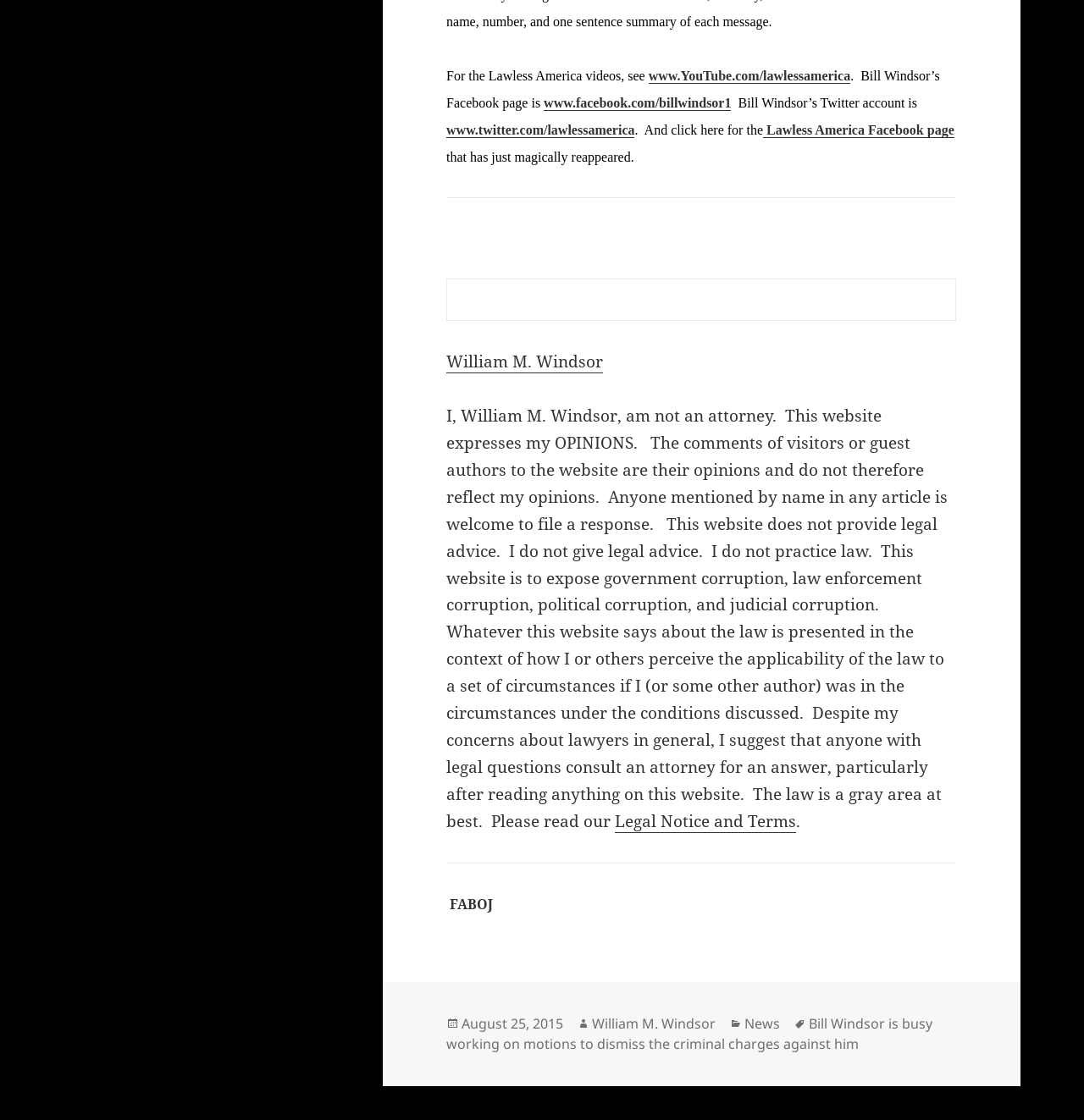Refer to the image and answer the question with as much detail as possible: What is the purpose of this webpage?

Based on the content and tone of the webpage, it appears that the author's primary purpose is to expose corruption and lawlessness in the legal system, and to share their personal experiences and opinions on these topics.